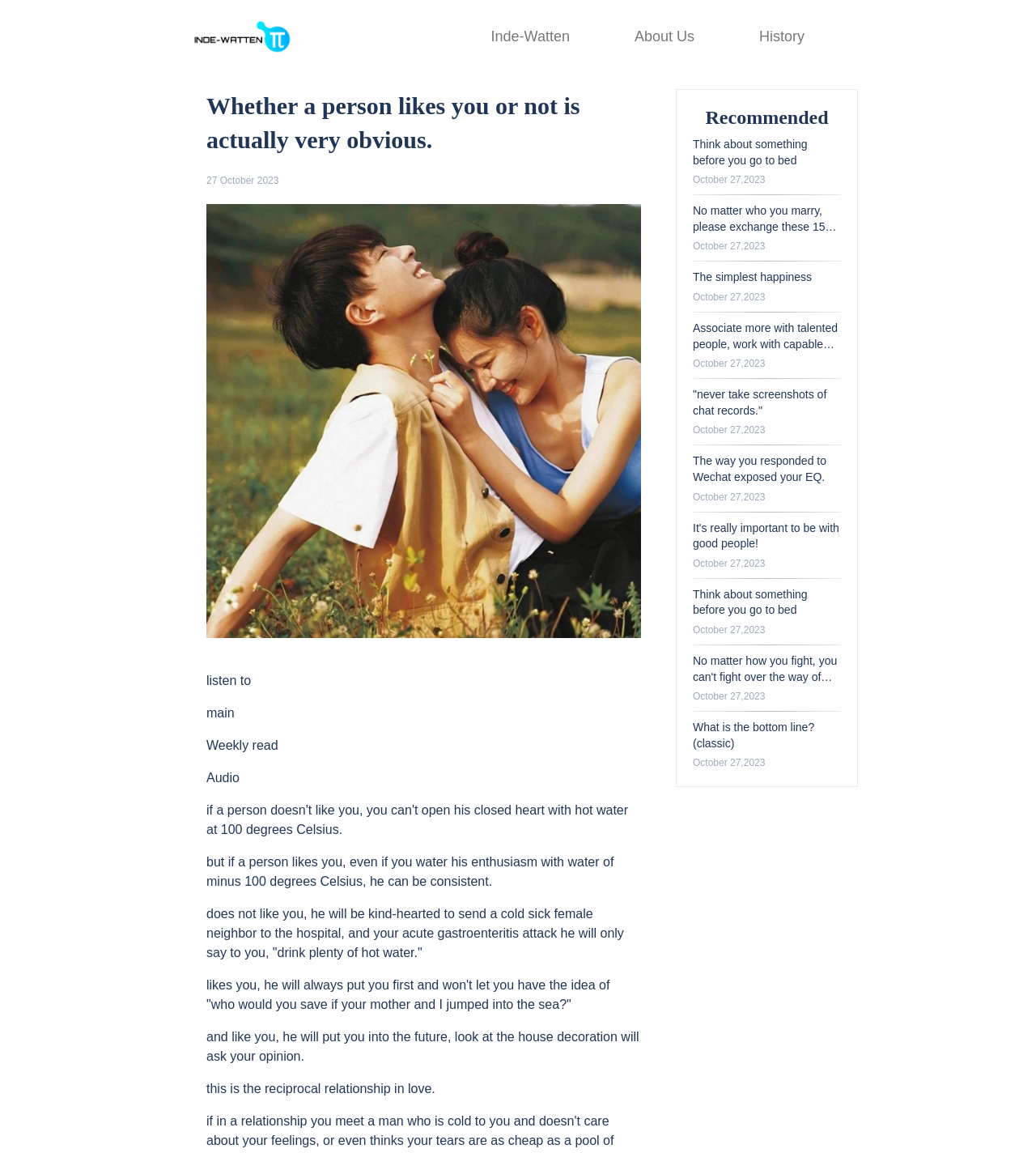Provide a thorough and detailed response to the question by examining the image: 
What is the date of the article 'Whether a person likes you or not is actually very obvious'?

The date of the article 'Whether a person likes you or not is actually very obvious' is located below the title of the article, with a bounding box coordinate of [0.199, 0.143, 0.619, 0.163]. It is a time element with the text '27 October 2023'.